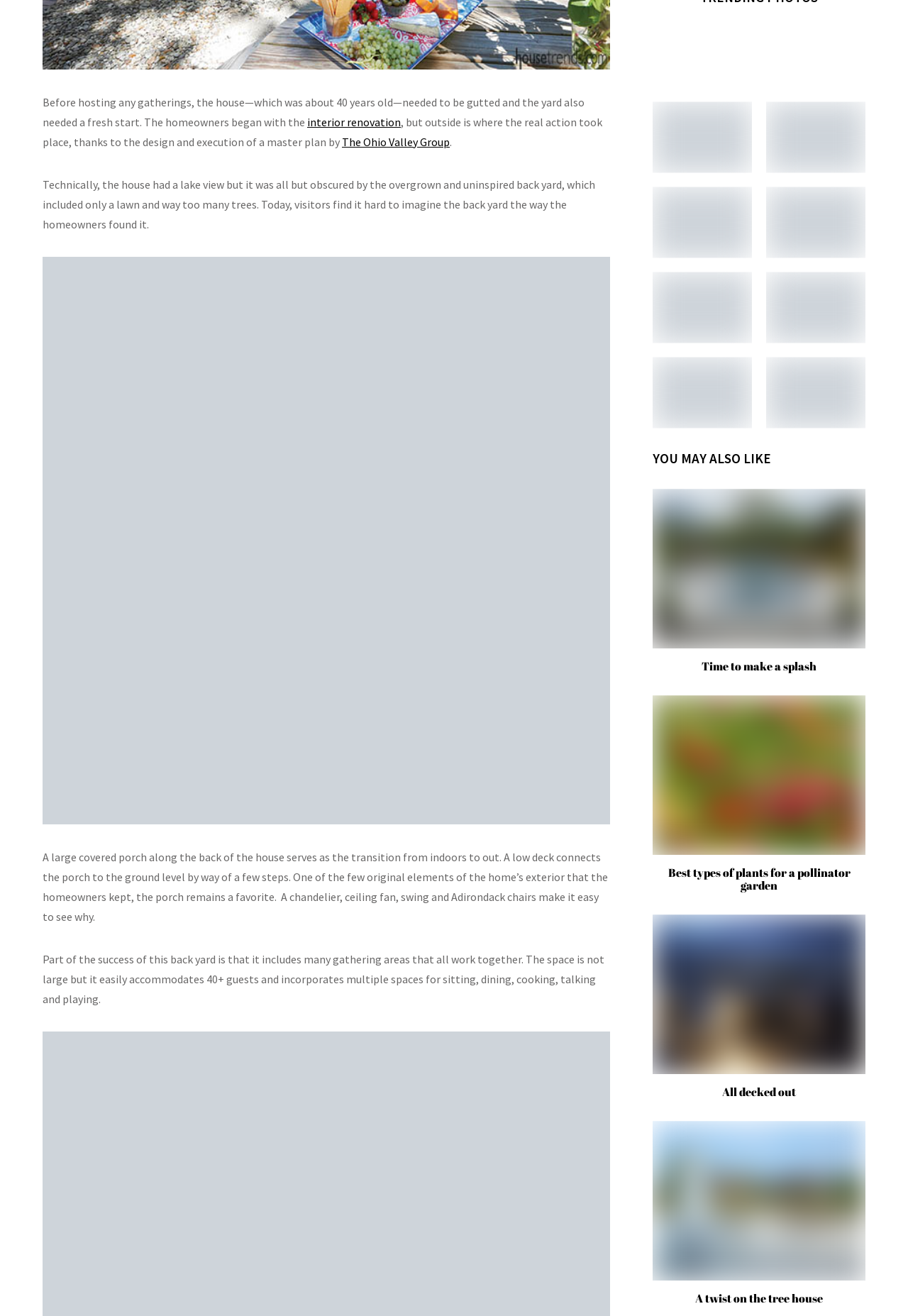Indicate the bounding box coordinates of the element that needs to be clicked to satisfy the following instruction: "Read more about 'Time to make a splash'". The coordinates should be four float numbers between 0 and 1, i.e., [left, top, right, bottom].

[0.773, 0.5, 0.899, 0.512]